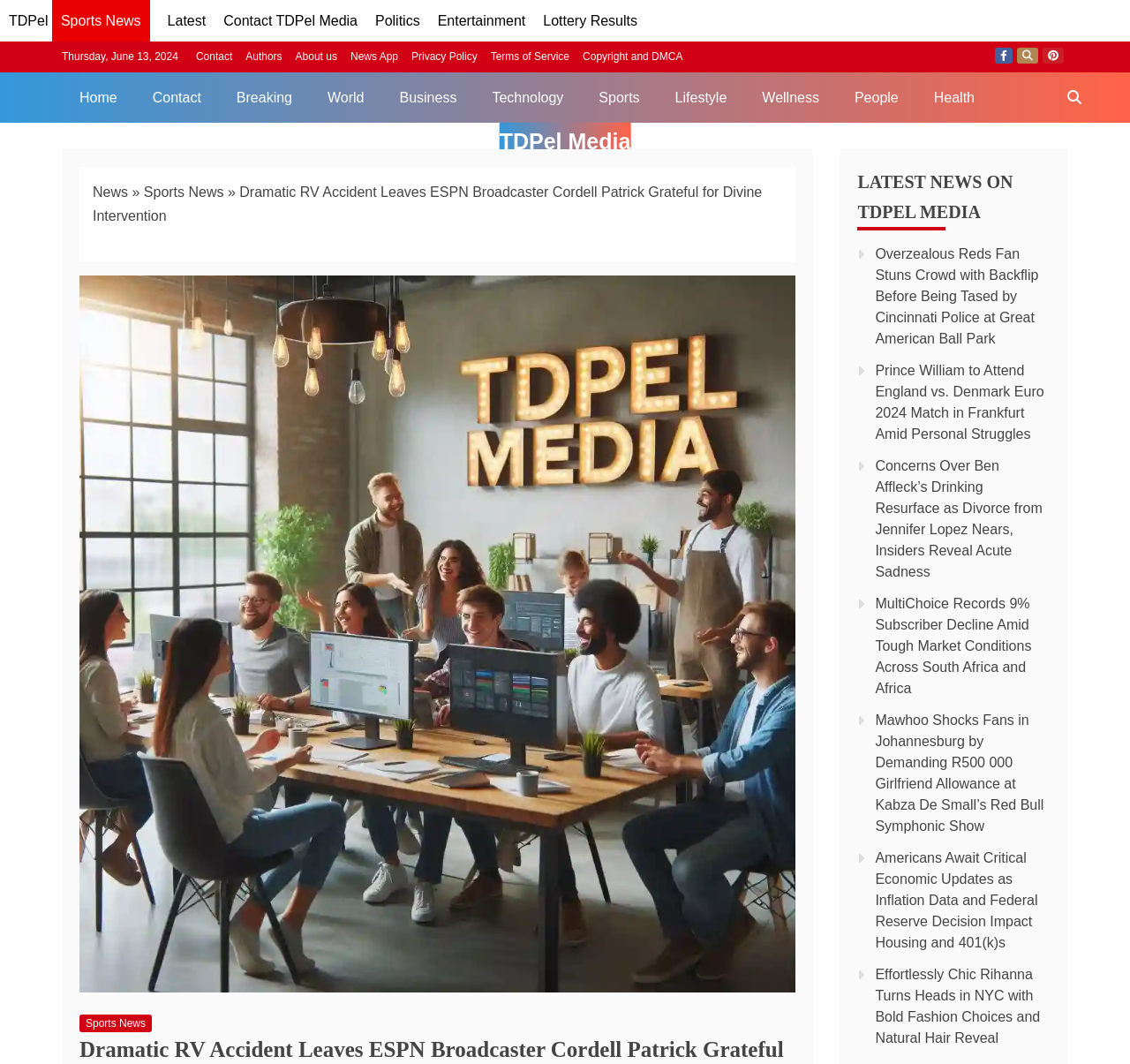Please answer the following question using a single word or phrase: 
What is the category of the news article?

Sports News